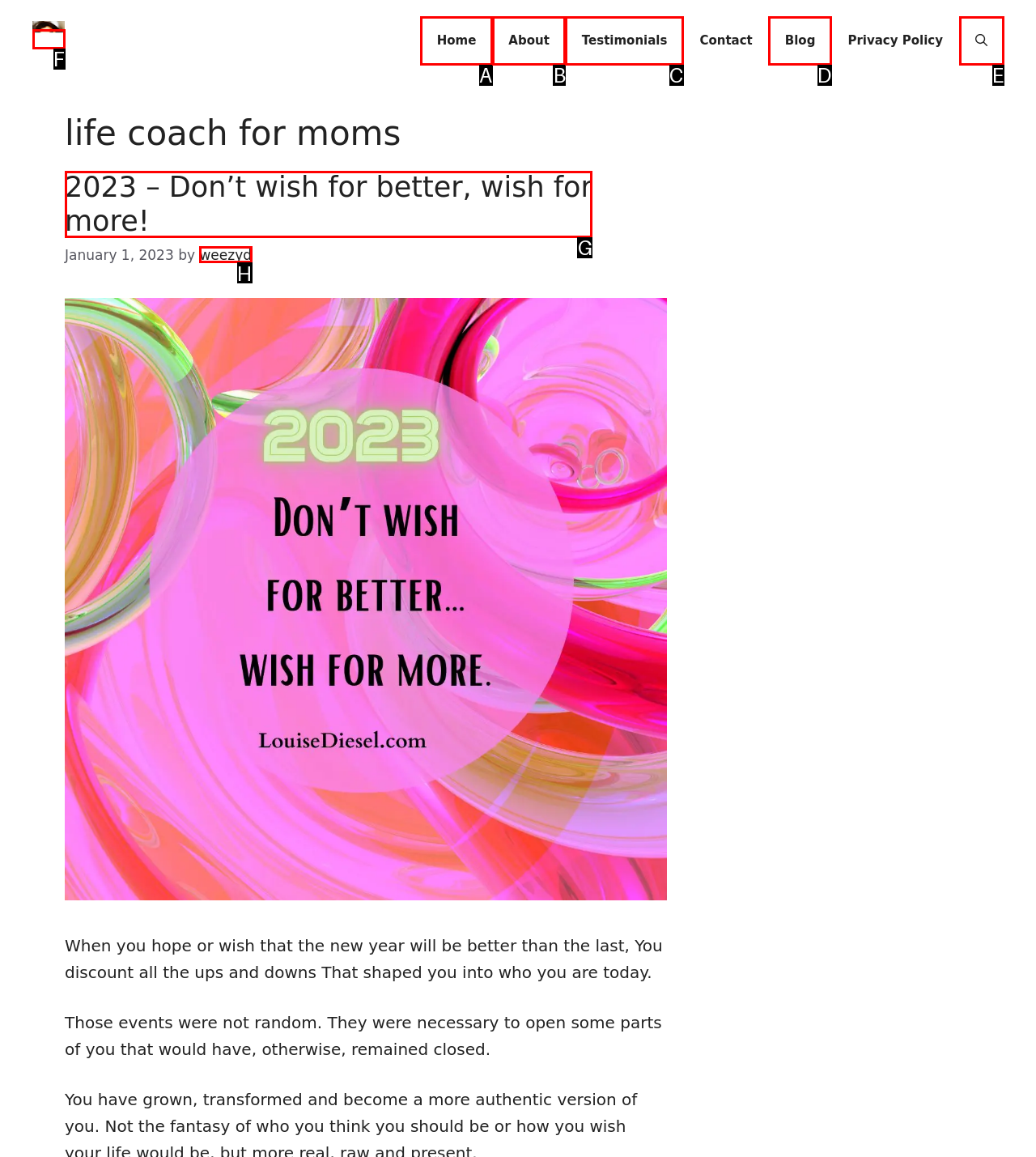Select the HTML element that corresponds to the description: title="Louise Diesel Life Coach". Reply with the letter of the correct option.

F